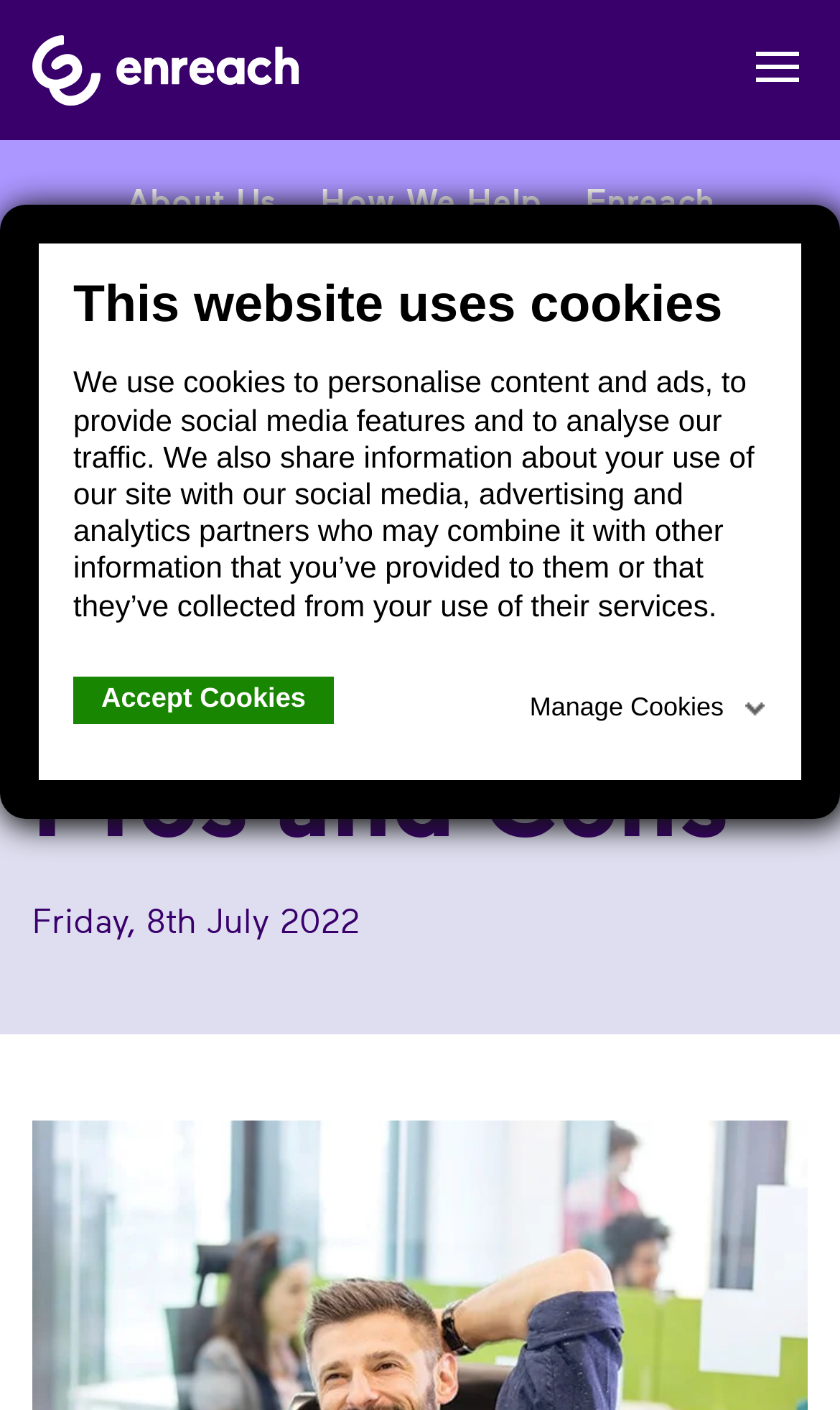Determine the bounding box coordinates for the region that must be clicked to execute the following instruction: "Open menu".

[0.9, 0.0, 0.962, 0.099]